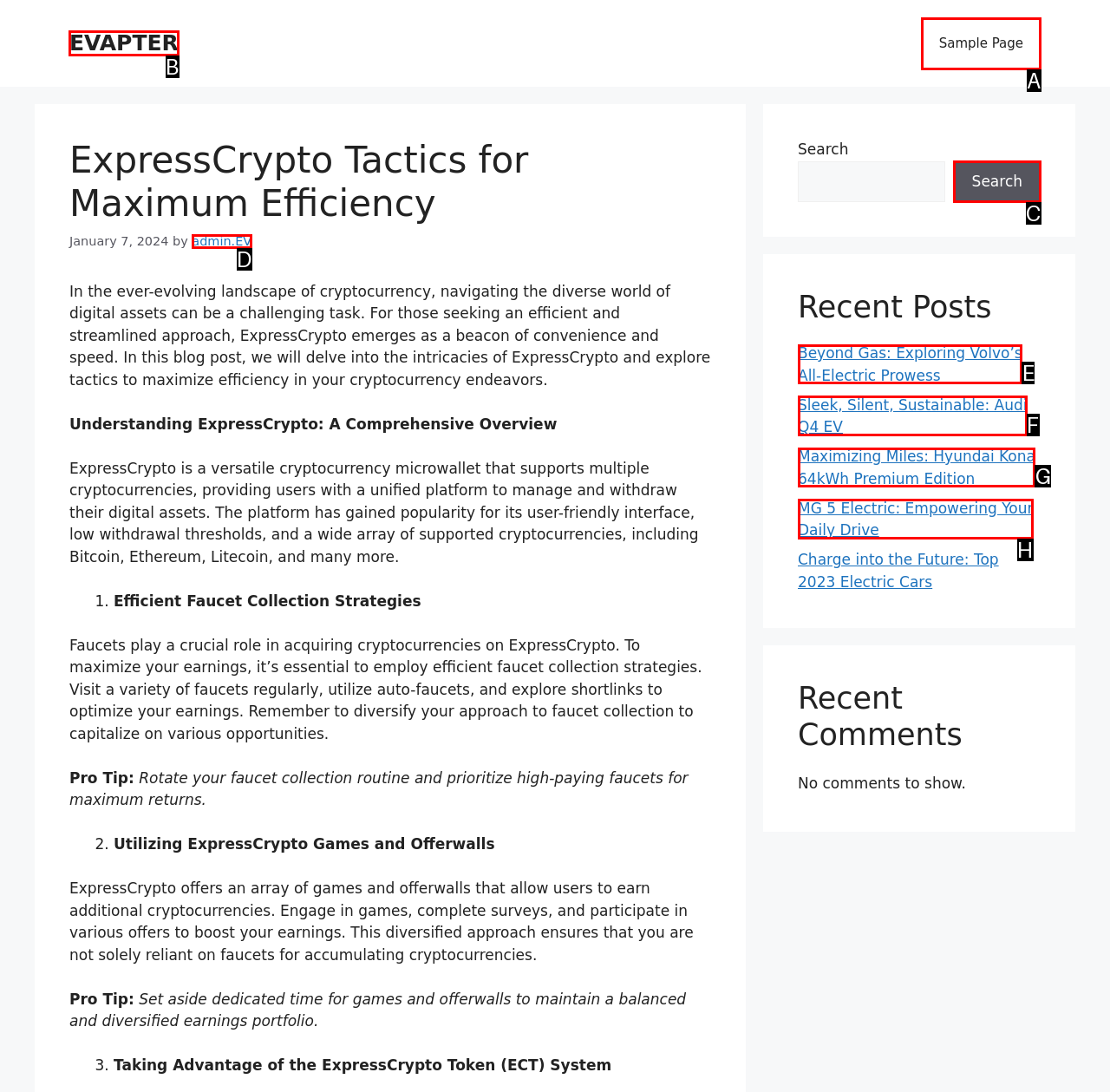Tell me which option I should click to complete the following task: Click the 'EVAPTER' link
Answer with the option's letter from the given choices directly.

B